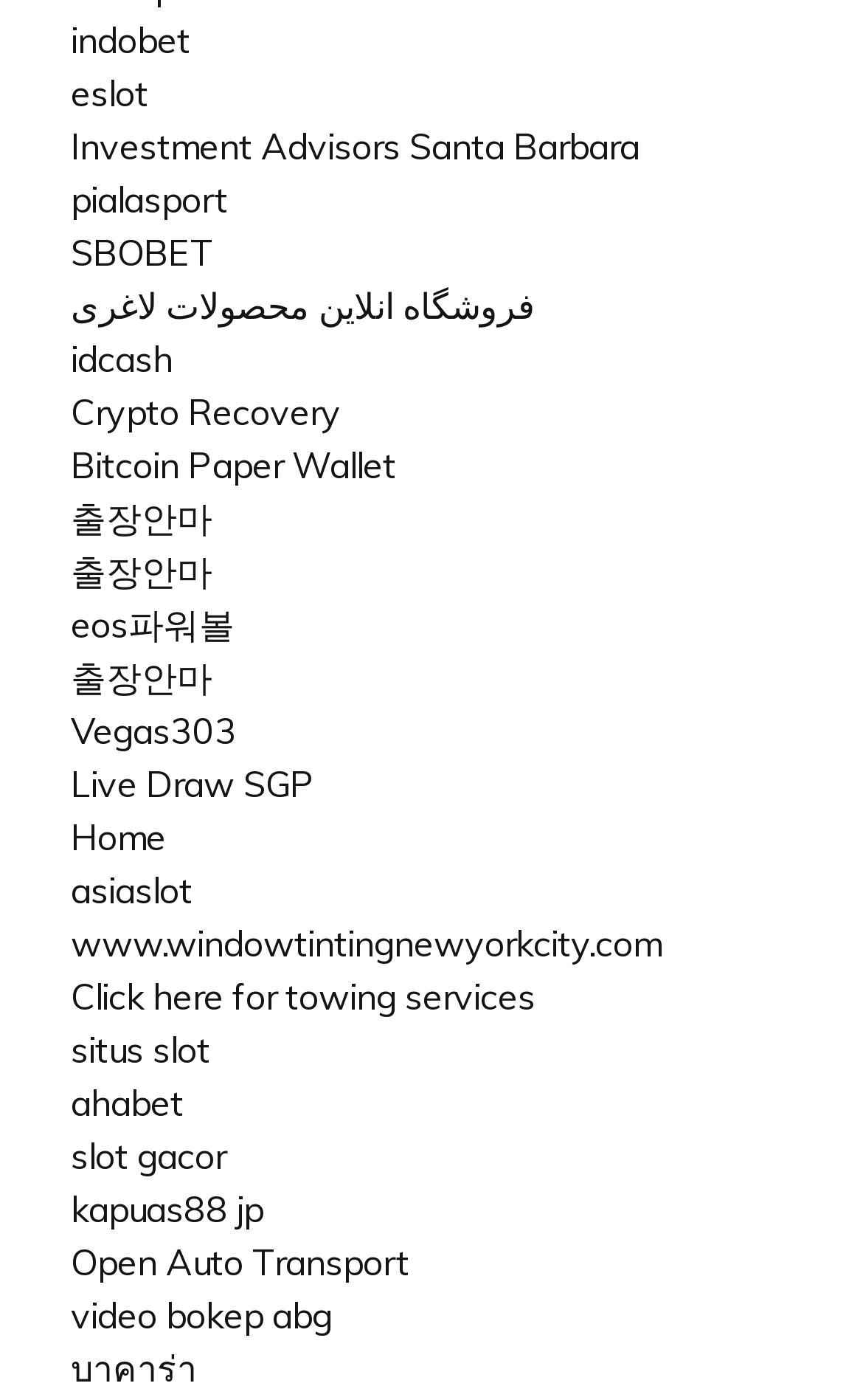Locate the bounding box of the UI element based on this description: "Show Mobile Menu". Provide four float numbers between 0 and 1 as [left, top, right, bottom].

None